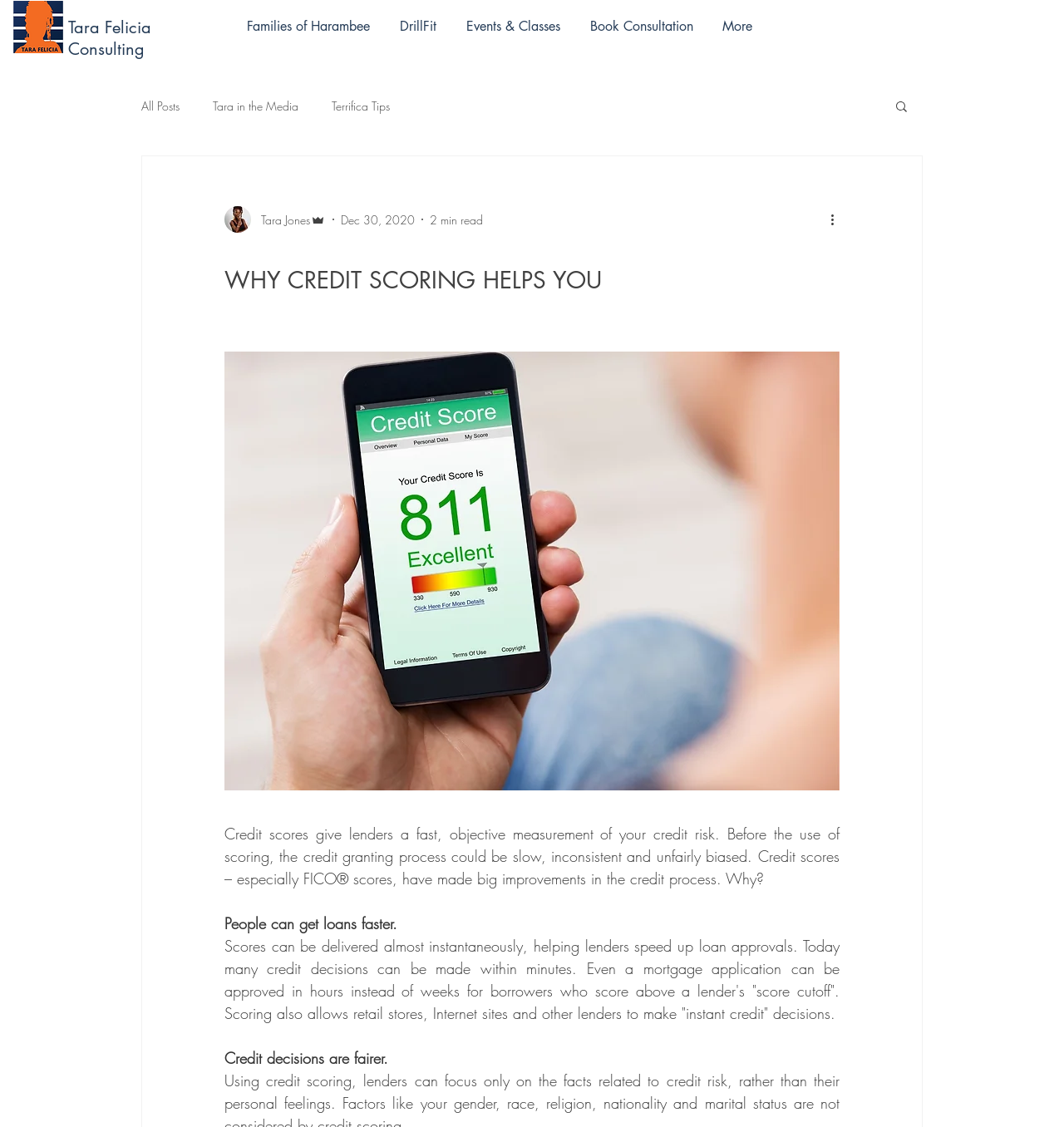Using the element description DrillFit, predict the bounding box coordinates for the UI element. Provide the coordinates in (top-left x, top-left y, bottom-right x, bottom-right y) format with values ranging from 0 to 1.

[0.362, 0.002, 0.424, 0.045]